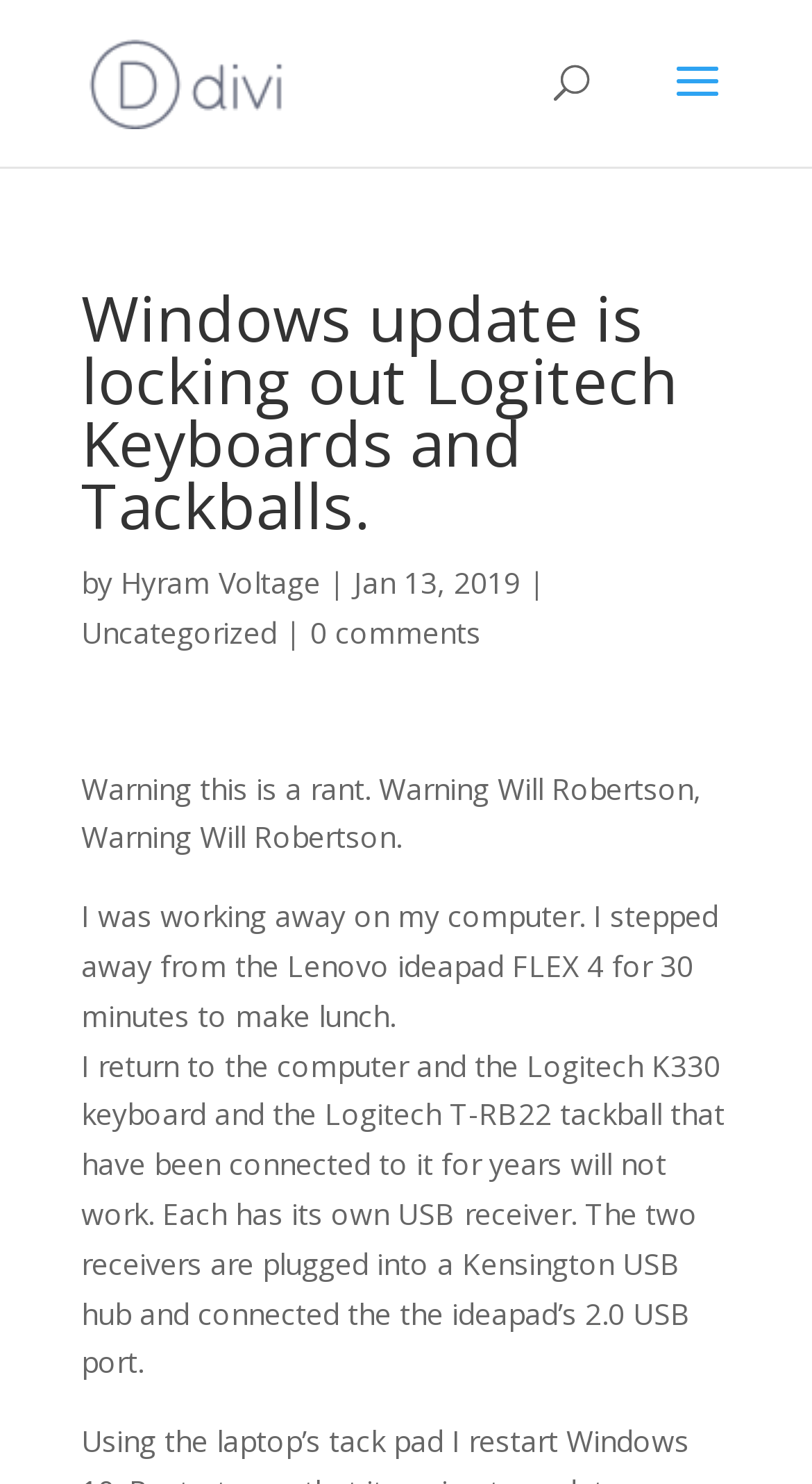Identify the bounding box for the described UI element: "0 comments".

[0.382, 0.412, 0.592, 0.439]